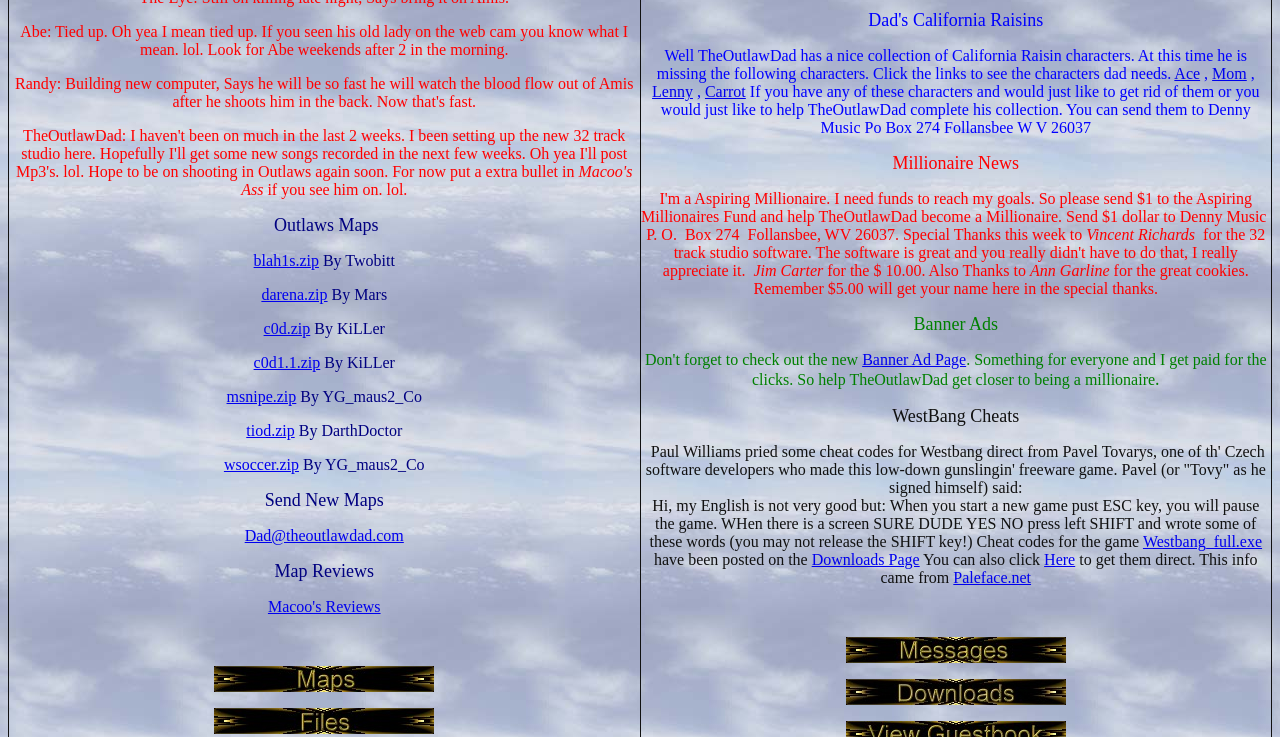Locate the UI element described by Macoo's Reviews in the provided webpage screenshot. Return the bounding box coordinates in the format (top-left x, top-left y, bottom-right x, bottom-right y), ensuring all values are between 0 and 1.

[0.209, 0.811, 0.297, 0.834]